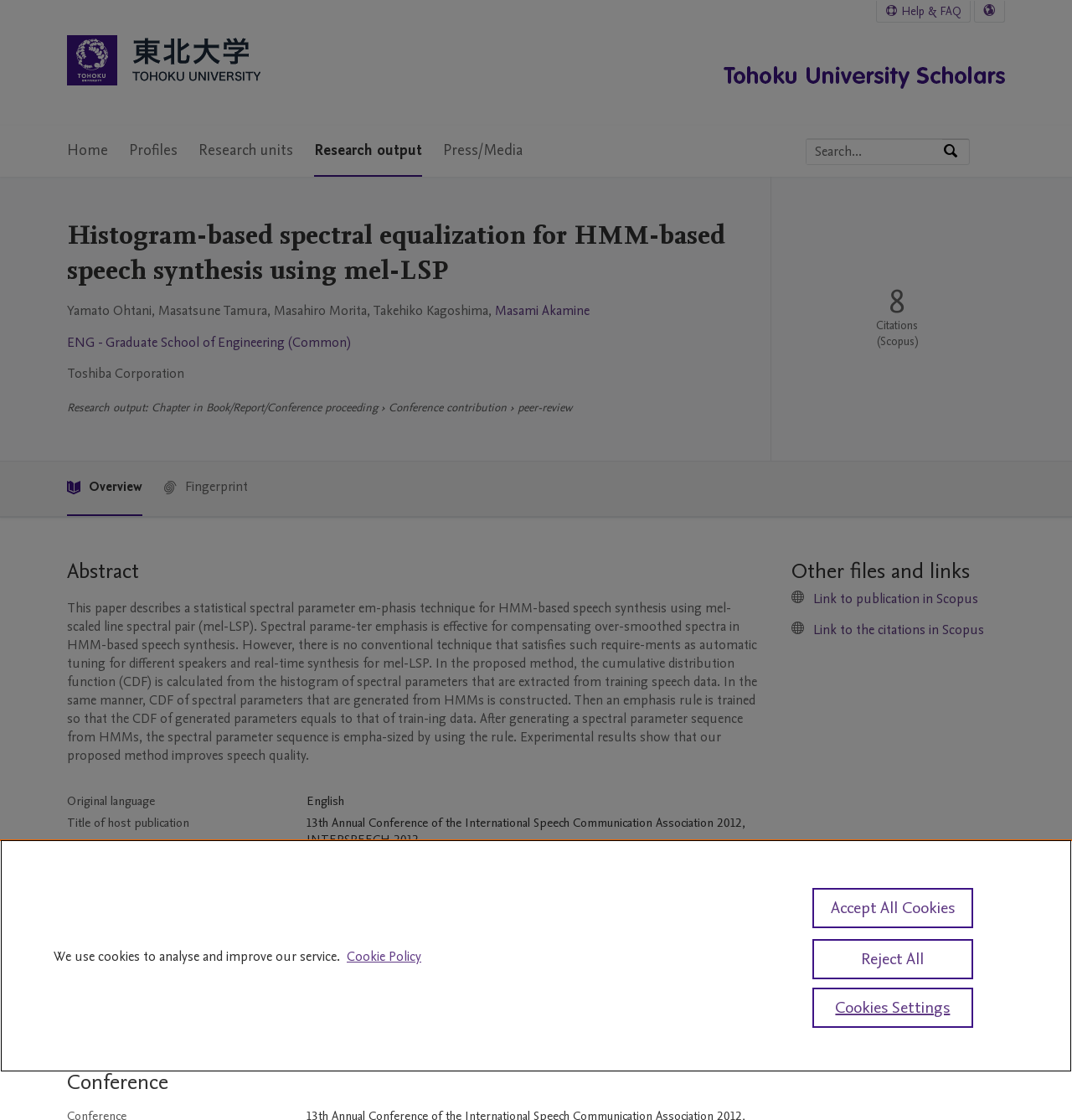Please answer the following question using a single word or phrase: 
What is the language of the original publication?

English